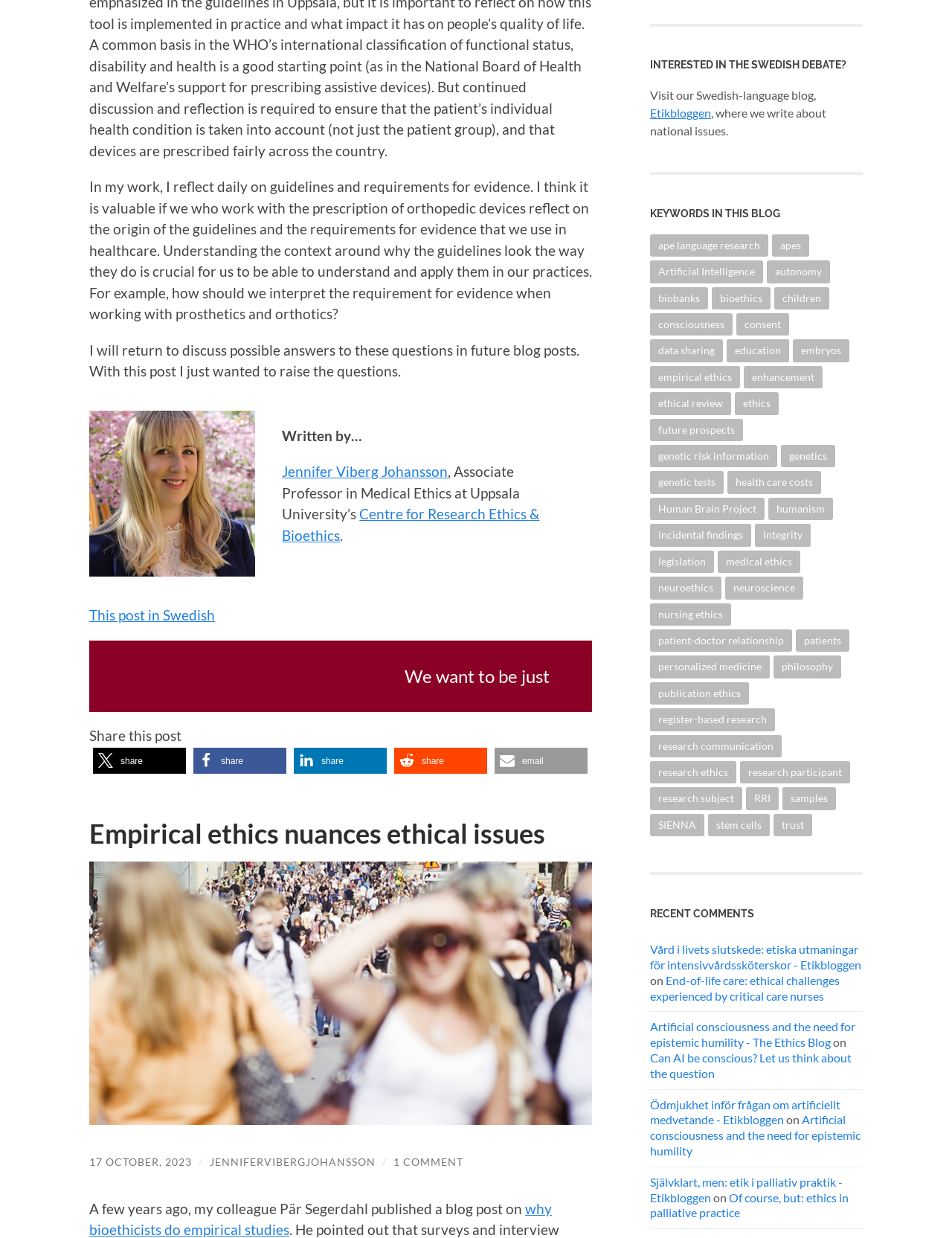Based on the element description: "Reply", identify the UI element and provide its bounding box coordinates. Use four float numbers between 0 and 1, [left, top, right, bottom].

None